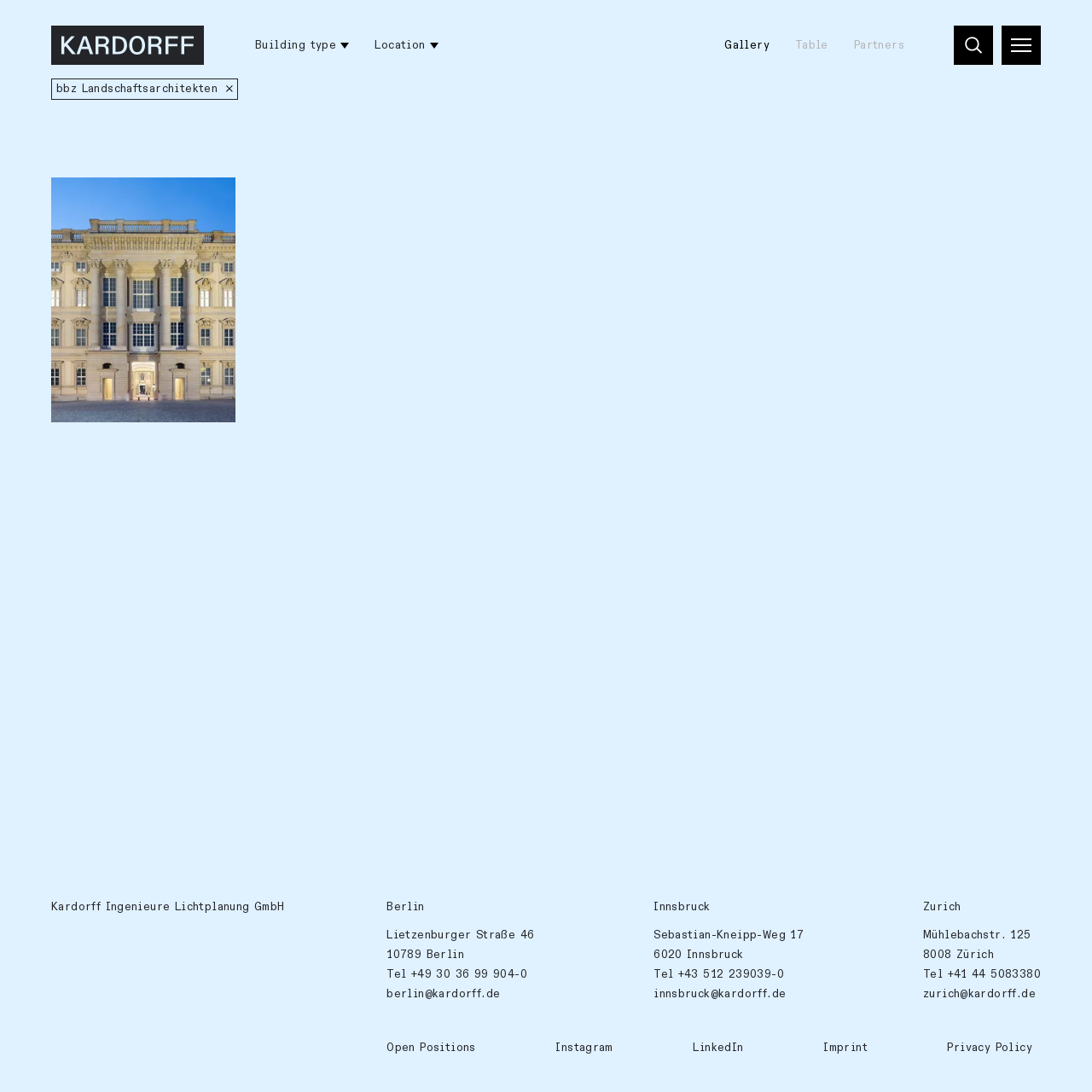Please identify the bounding box coordinates of the element that needs to be clicked to perform the following instruction: "Filter by building type".

[0.234, 0.032, 0.32, 0.051]